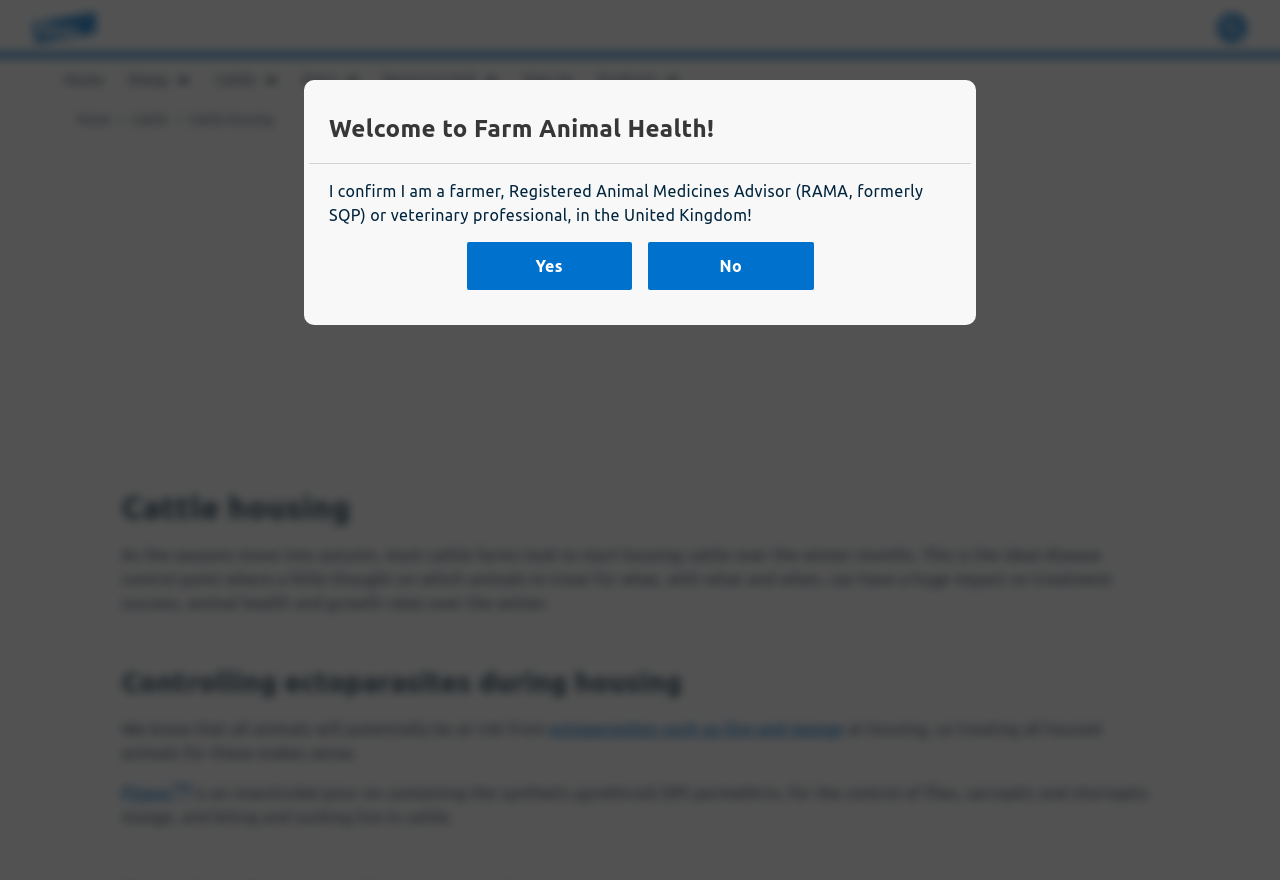Please find the bounding box coordinates of the element that needs to be clicked to perform the following instruction: "Learn about 'Flypor'". The bounding box coordinates should be four float numbers between 0 and 1, represented as [left, top, right, bottom].

[0.095, 0.891, 0.15, 0.912]